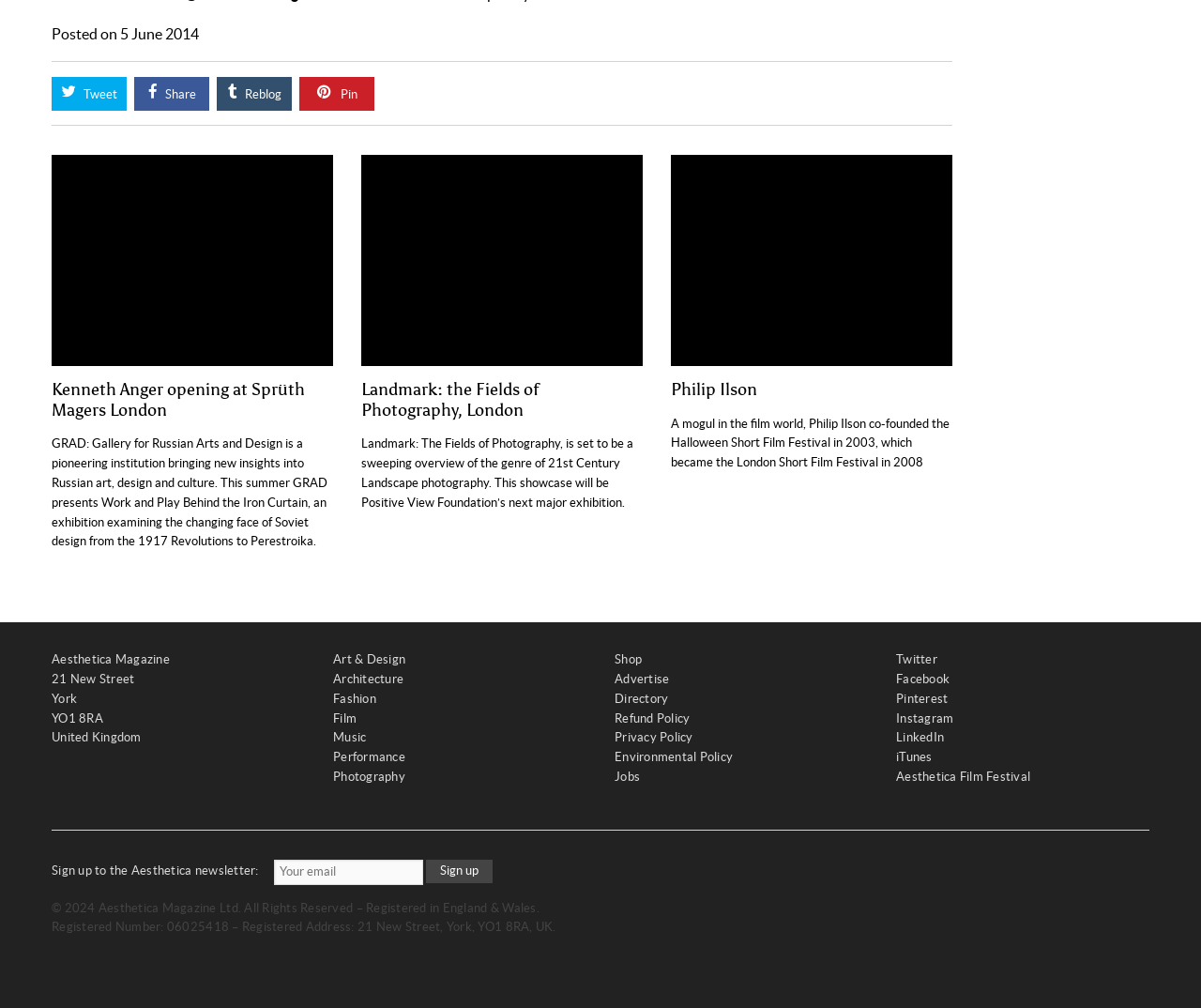Pinpoint the bounding box coordinates of the element that must be clicked to accomplish the following instruction: "Pin". The coordinates should be in the format of four float numbers between 0 and 1, i.e., [left, top, right, bottom].

[0.249, 0.076, 0.312, 0.11]